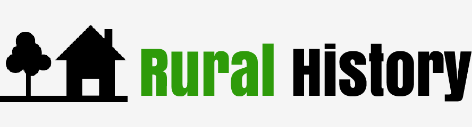Respond with a single word or phrase for the following question: 
What typeface is 'History' depicted in?

Strong black